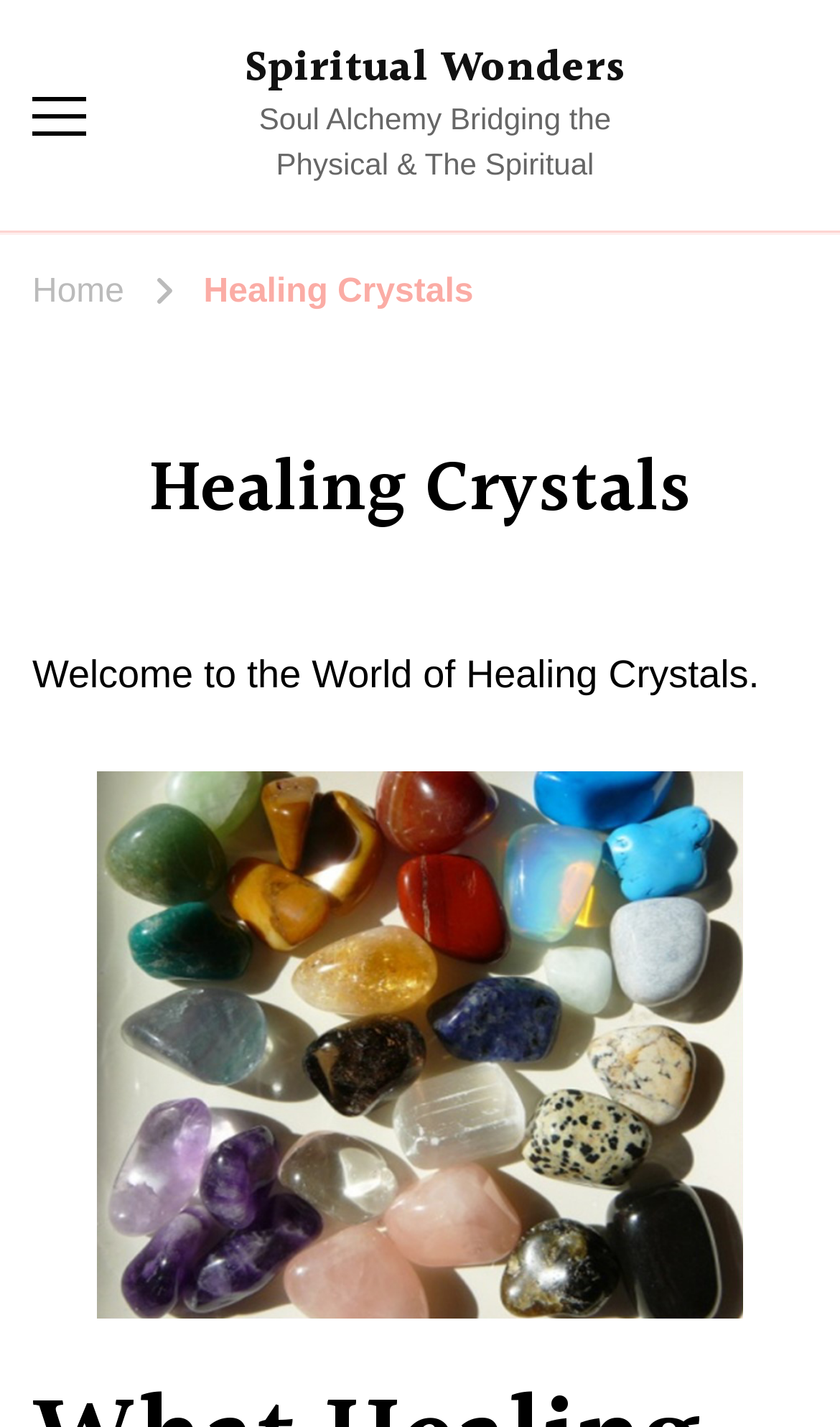Summarize the contents and layout of the webpage in detail.

The webpage is about Healing Crystals and Spiritual Wonders. At the top left, there is a button with no text. Next to it, on the top center, is a link to "Spiritual Wonders". Below the button, on the top left, is a link to "Home", and to its right, is a link to "Healing Crystals". 

On the top center, there is a heading "Healing Crystals" with a subheading "Welcome to the World of Healing Crystals." Below the heading, there is a link with no text. 

The webpage also has a title "Healing Crystals - Spiritual Wonders" and a subtitle "Soul Alchemy Bridging the Physical & The Spiritual" on the top center. The meta description mentions that crystals are part of the Mineral Kingdom, attractive and amazing high vibrational stones, and were used for healing purposes for thousands of years, including by ancient civilizations such as Atlantis.